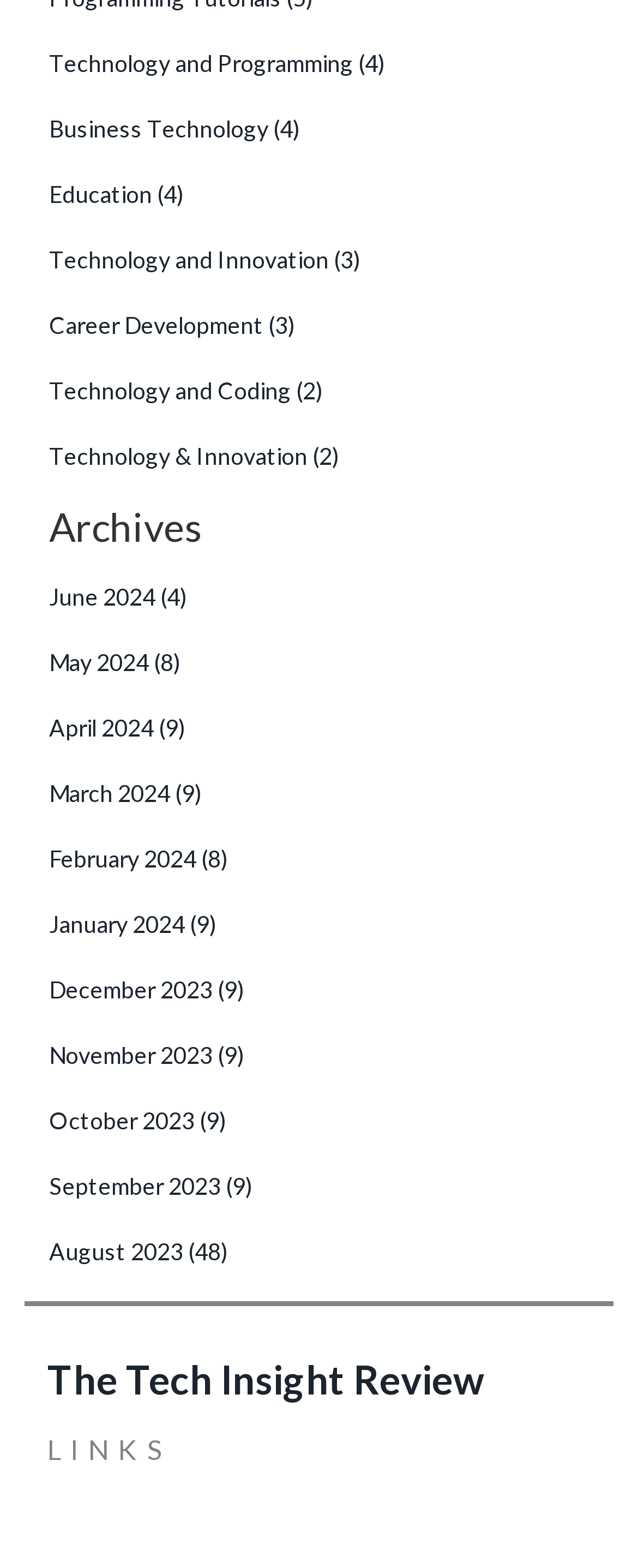Locate the UI element described as follows: "December 2023 (9)". Return the bounding box coordinates as four float numbers between 0 and 1 in the order [left, top, right, bottom].

[0.077, 0.623, 0.382, 0.64]